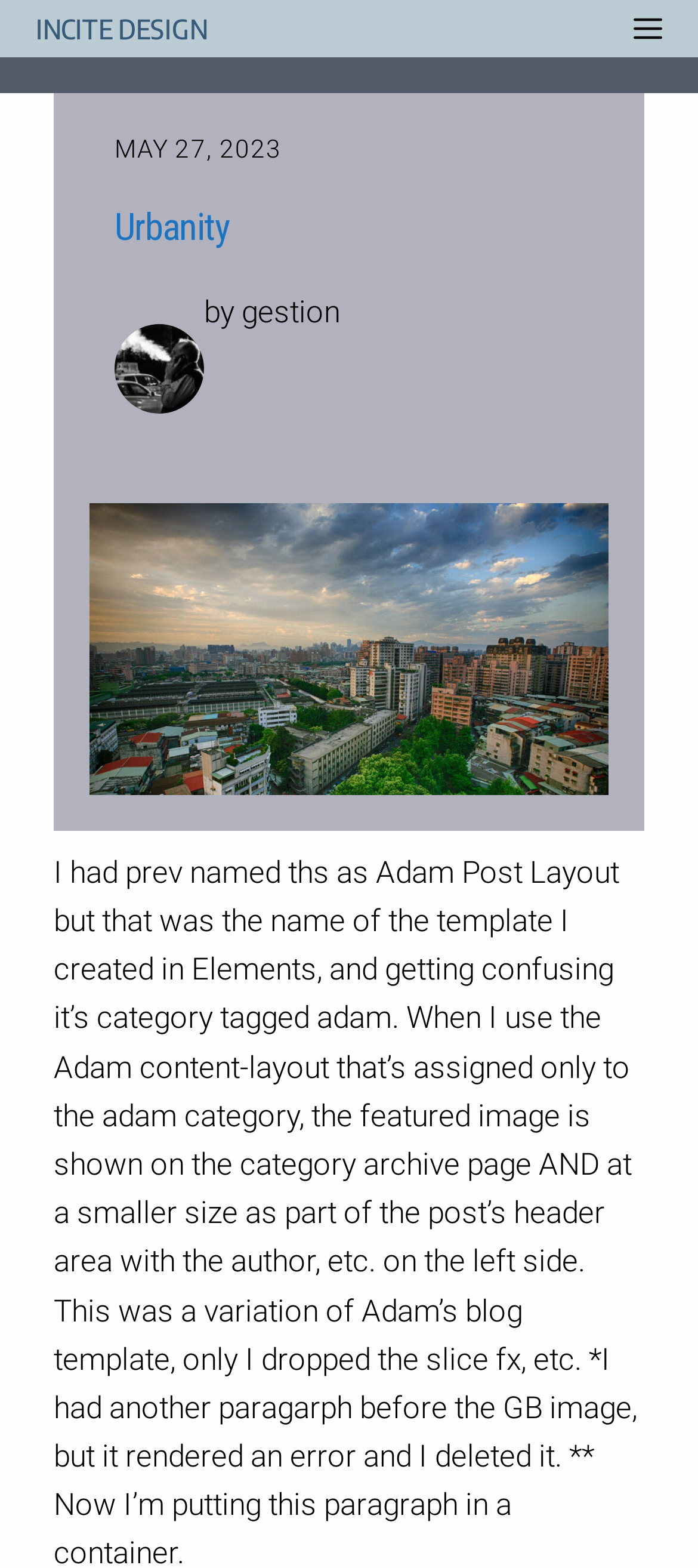Bounding box coordinates must be specified in the format (top-left x, top-left y, bottom-right x, bottom-right y). All values should be floating point numbers between 0 and 1. What are the bounding box coordinates of the UI element described as: Return Policy

None